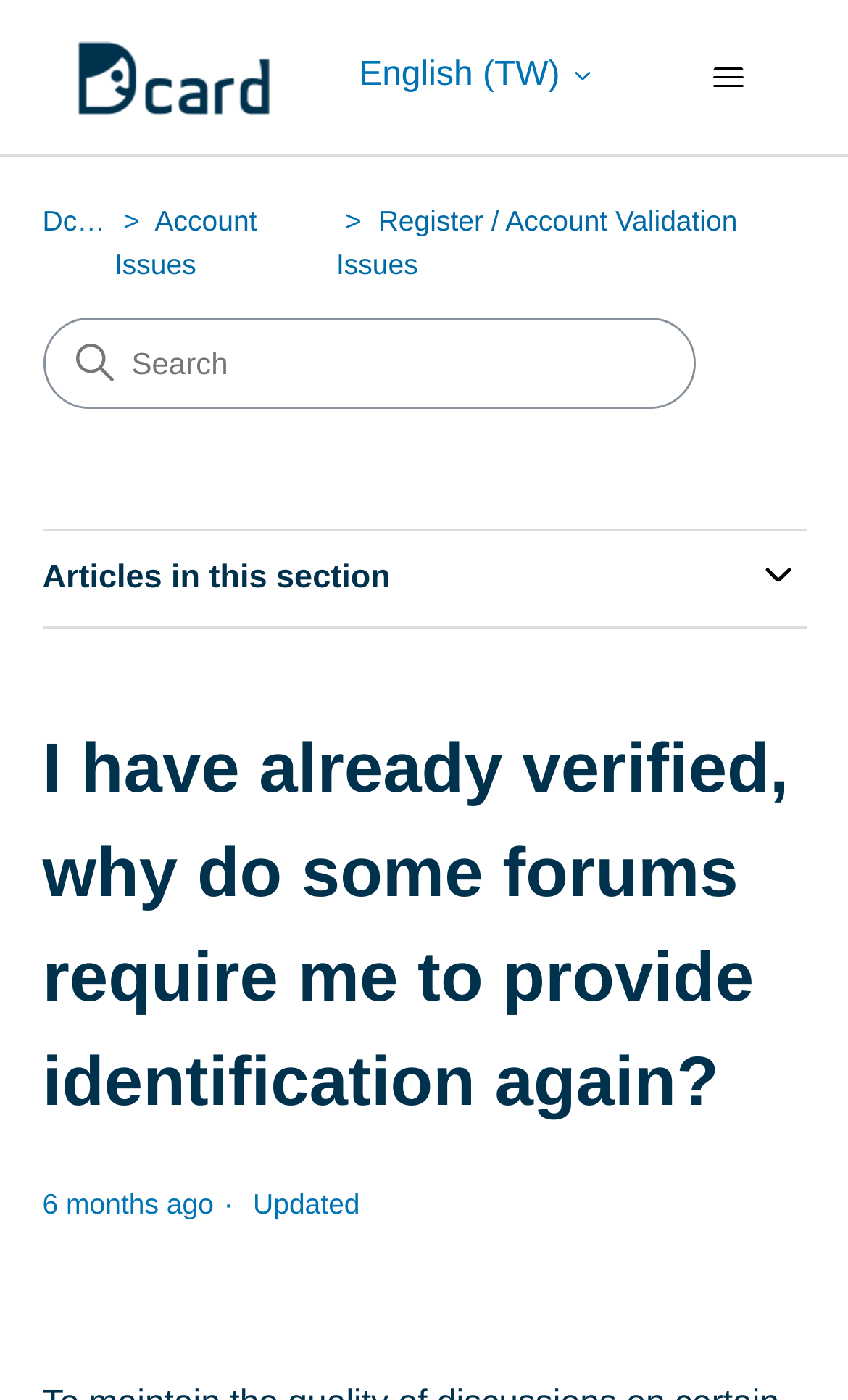Examine the screenshot and answer the question in as much detail as possible: What is the purpose of the search box?

I inferred the purpose of the search box by looking at its location and the surrounding elements. The search box is located below the navigation menu and above the article section, suggesting that it is used to search for articles within the webpage.